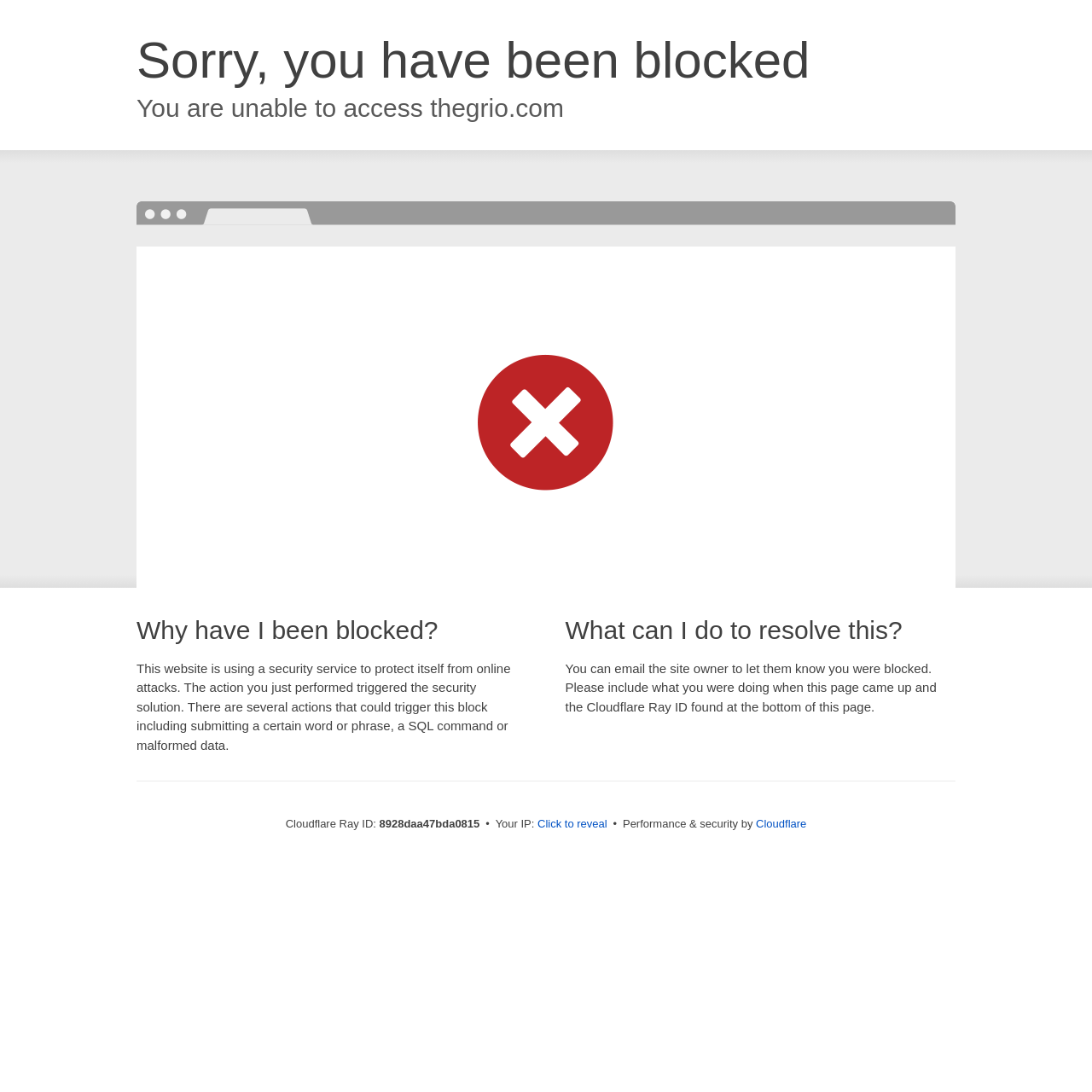Generate the title text from the webpage.

Sorry, you have been blocked